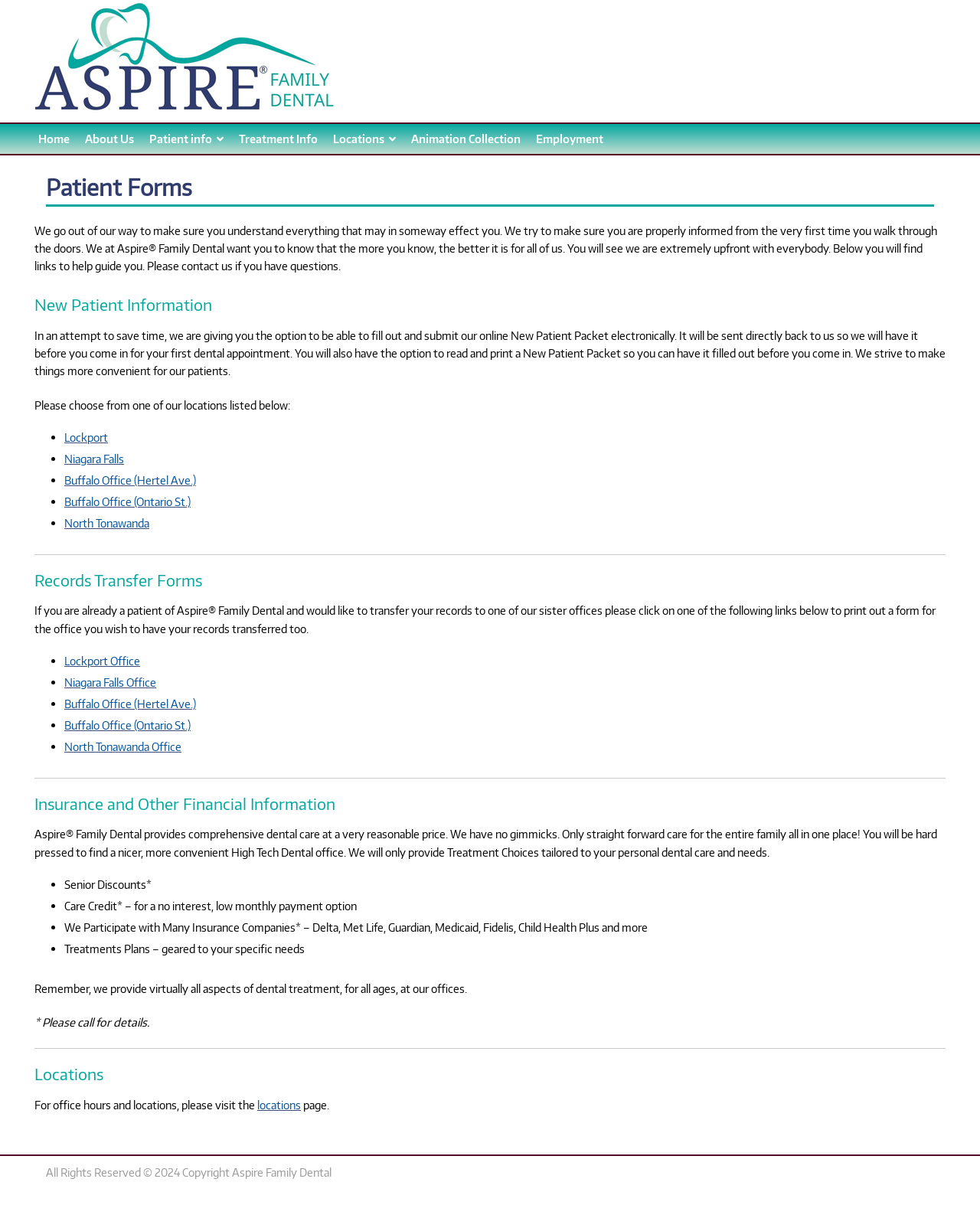What is the purpose of the New Patient Packet?
Answer the question with detailed information derived from the image.

The New Patient Packet is provided to save time by allowing patients to fill out and submit the form electronically before their first dental appointment, making things more convenient for them.